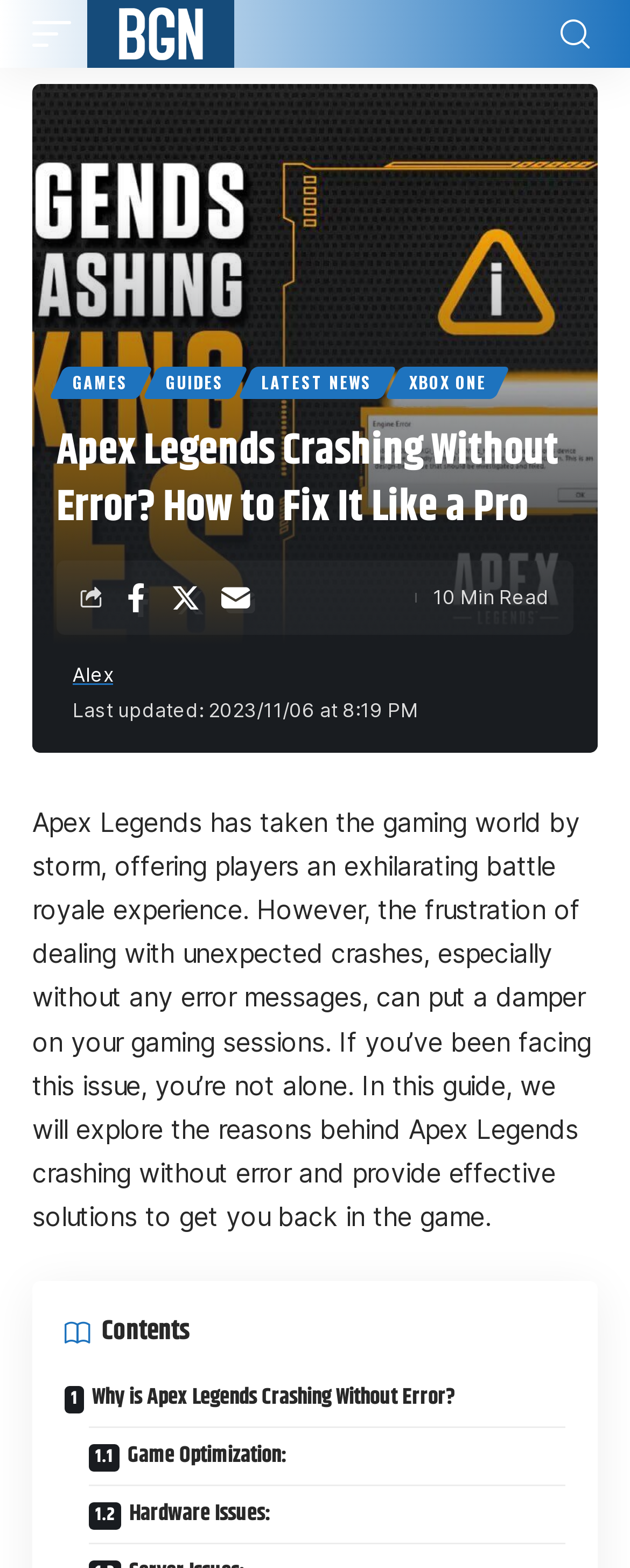Who is the author of this article?
Please give a detailed answer to the question using the information shown in the image.

I found the answer by looking at the link element that says 'Alex' near the top of the webpage, which likely indicates the author of the article.